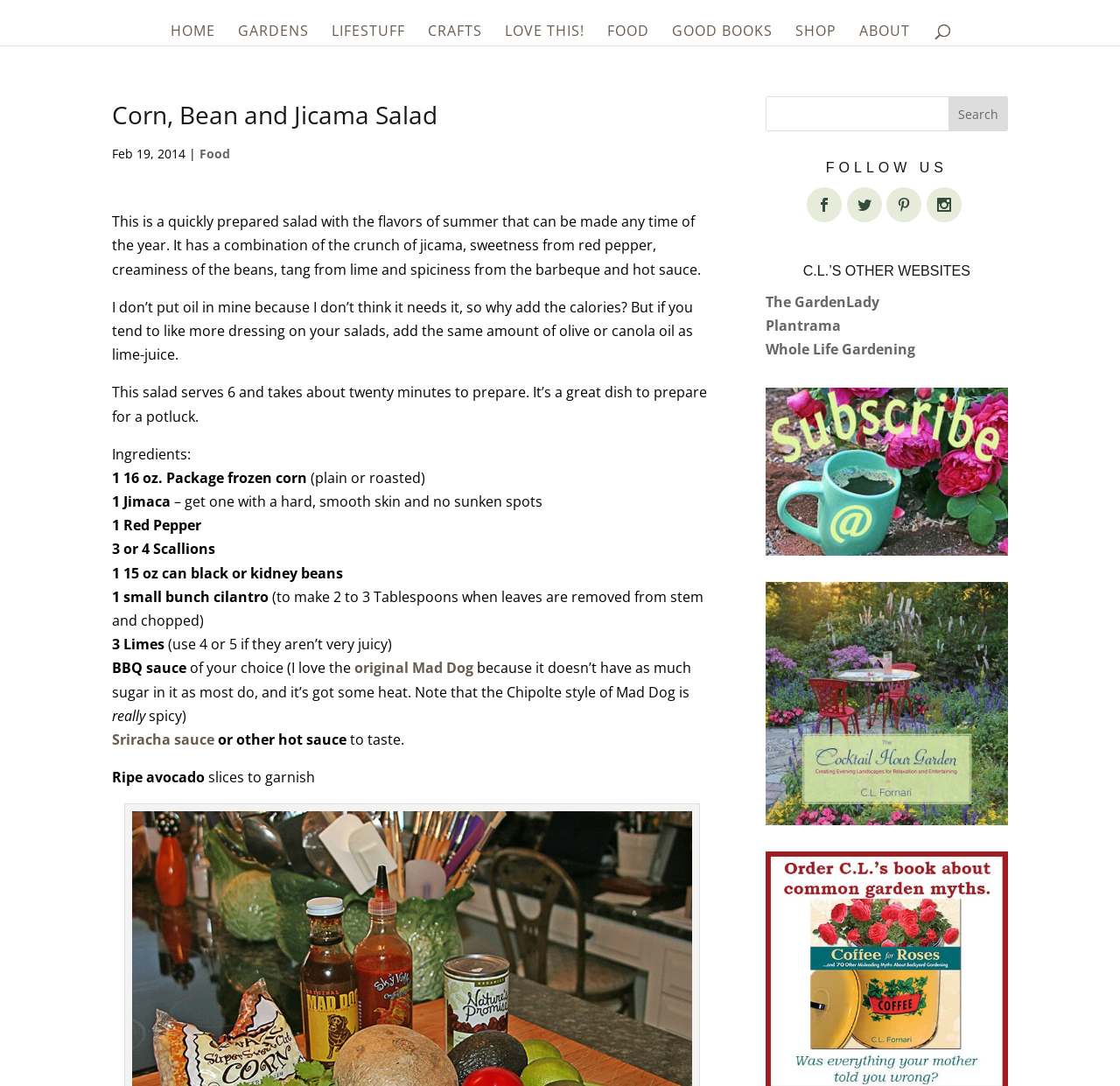Please identify the bounding box coordinates of the clickable area that will allow you to execute the instruction: "Visit 'The GardenLady' website".

[0.683, 0.269, 0.785, 0.287]